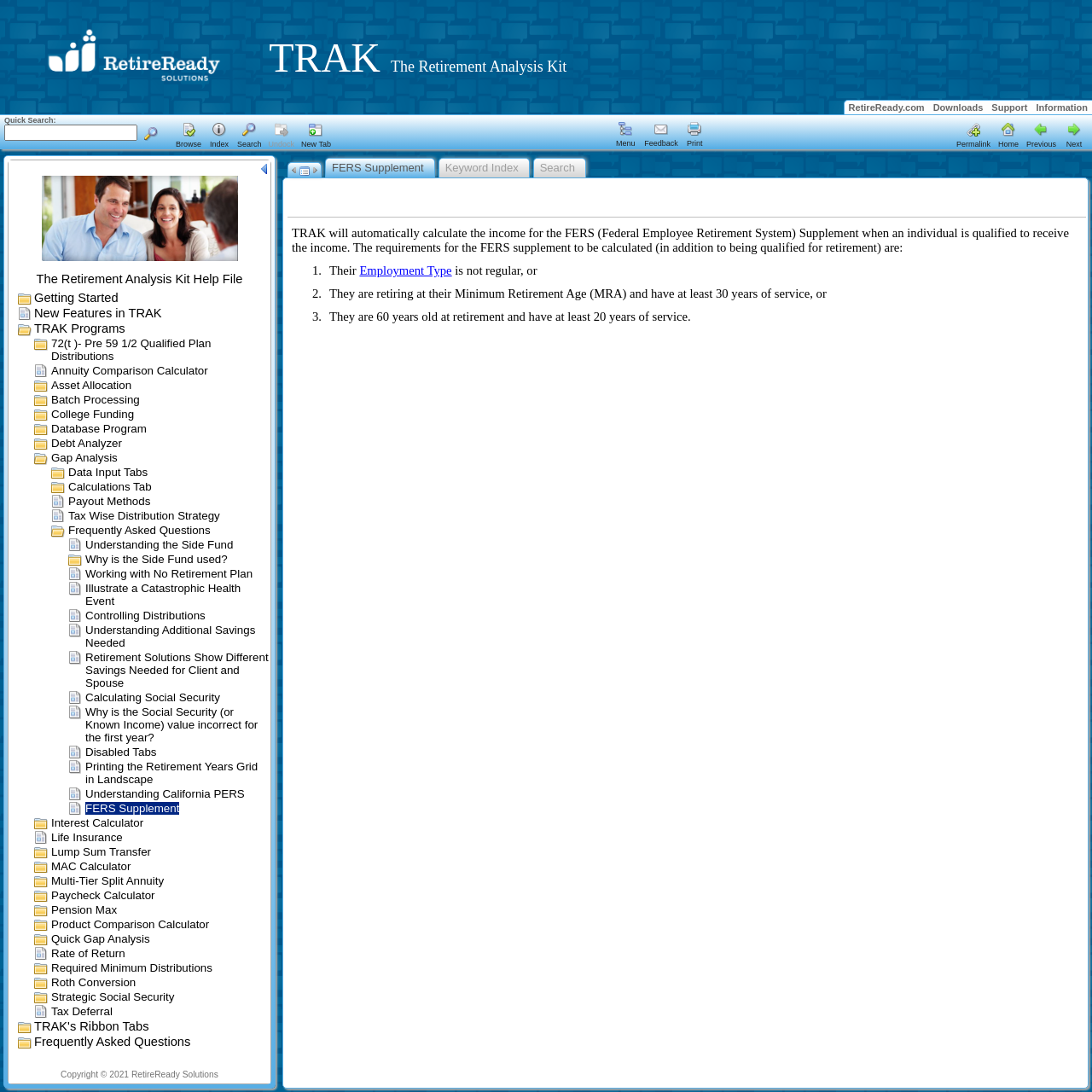Summarize the webpage in an elaborate manner.

The webpage is the help file for the Retirement Analysis Kit, specifically focused on the FERS Supplement. At the top, there is a logo image and a title "TRAK The Retirement Analysis Kit" on the left side, with a few links to external websites on the right side, including "RetireReady.com", "Downloads", "Support", and "Information".

Below the top section, there is a search bar with a "Quick Search" label and a search icon, allowing users to search for help topics. Next to the search bar, there are several tabs and links, including "Select main topic tab", "Browse", "Keyword Index", "Search help topics", "Undock", and "New Tab". These tabs and links are likely used to navigate through the help file and access different topics.

On the right side of the page, there are more links and icons, including "Show/hide page header and menu", "Email us feedback on the current topic", "Print the current topic", "Copy permalink to current topic", "Go to home topic", "Go to previous topic", and "Go to next topic". These links and icons provide additional functionality and navigation options.

In the middle of the page, there is a contents pane with a "Hide contents pane" link at the top. Below the contents pane, there is an iframe containing the navigation pane, which likely provides a tree view of the help file's contents. There are also several images and links related to tabs, including "Next tab left", "Tabs Menu", and "Next tab right".

Finally, at the bottom of the page, there are several links to specific topics, including "FERS Supplement", "Keyword Index", and "Search". The page also contains an iframe with the content tab, which likely displays the actual help content.